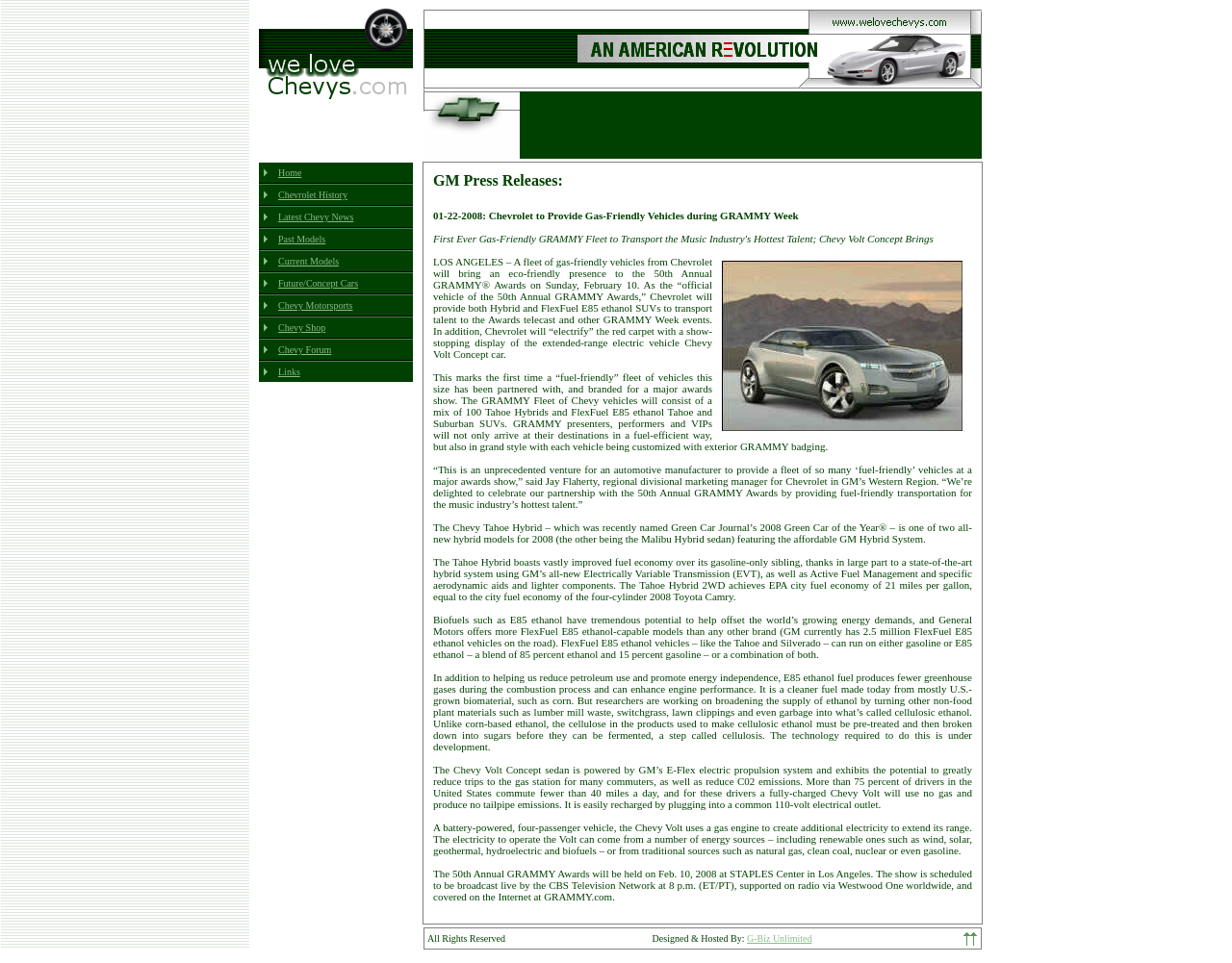Use a single word or phrase to respond to the question:
What is the logo of the website?

Chevy Logo